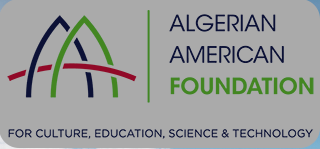Provide a one-word or short-phrase response to the question:
What is the typography style of the organization's name?

Bold, modern